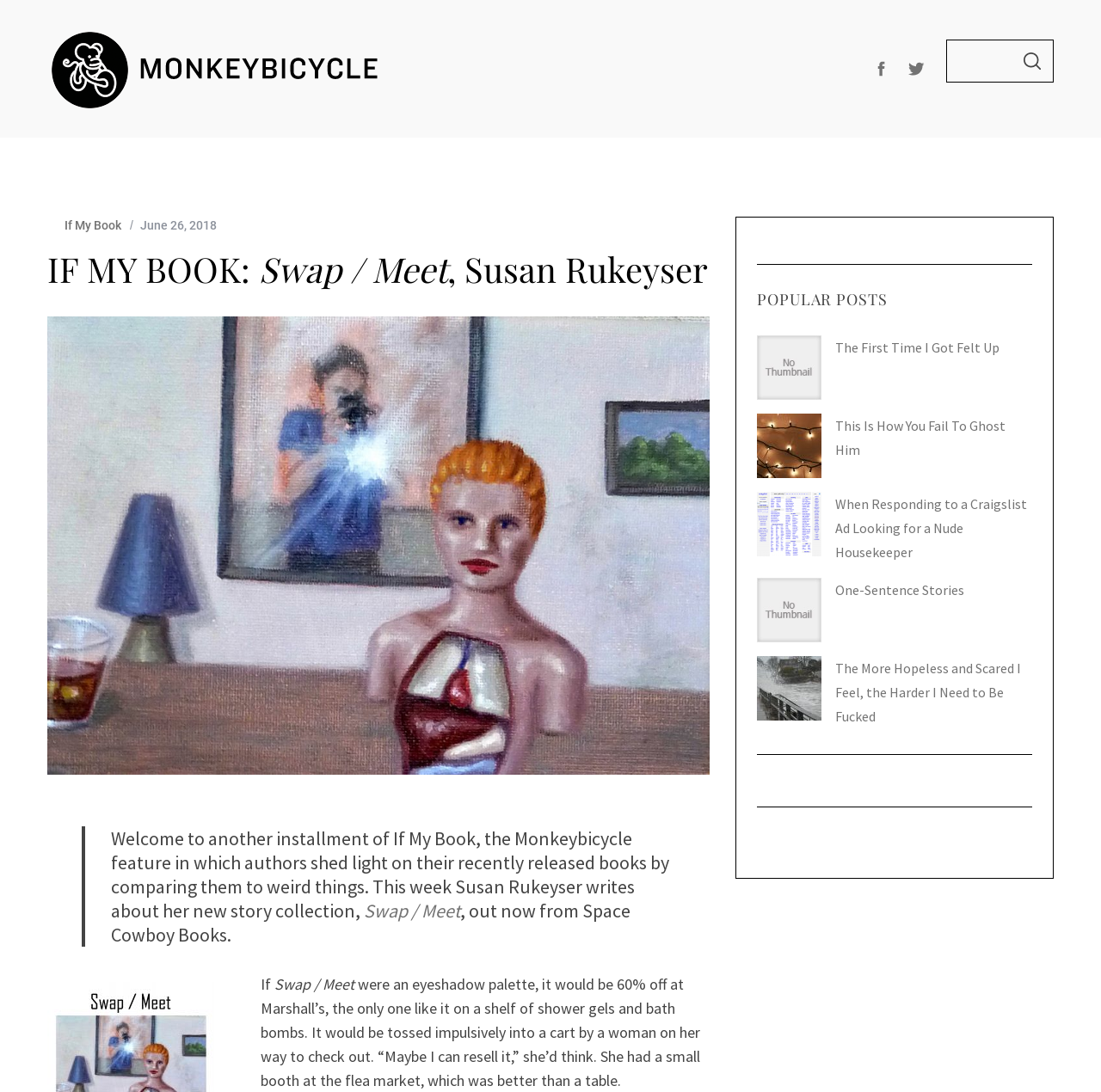Provide the bounding box coordinates of the HTML element this sentence describes: "alt="MONKEYBICYCLE -"". The bounding box coordinates consist of four float numbers between 0 and 1, i.e., [left, top, right, bottom].

[0.043, 0.024, 0.355, 0.102]